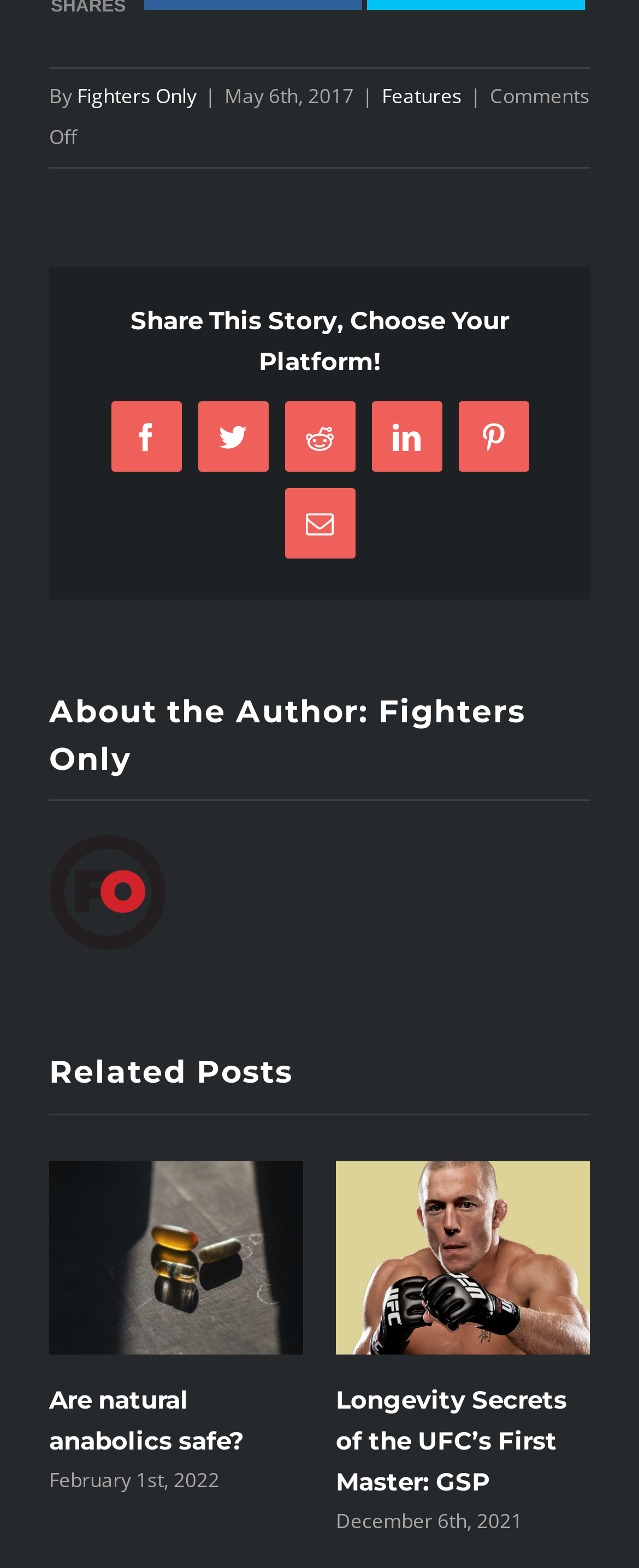Highlight the bounding box coordinates of the region I should click on to meet the following instruction: "Read about Islam Makhachev: The New Problem".

[0.077, 0.79, 0.474, 0.811]